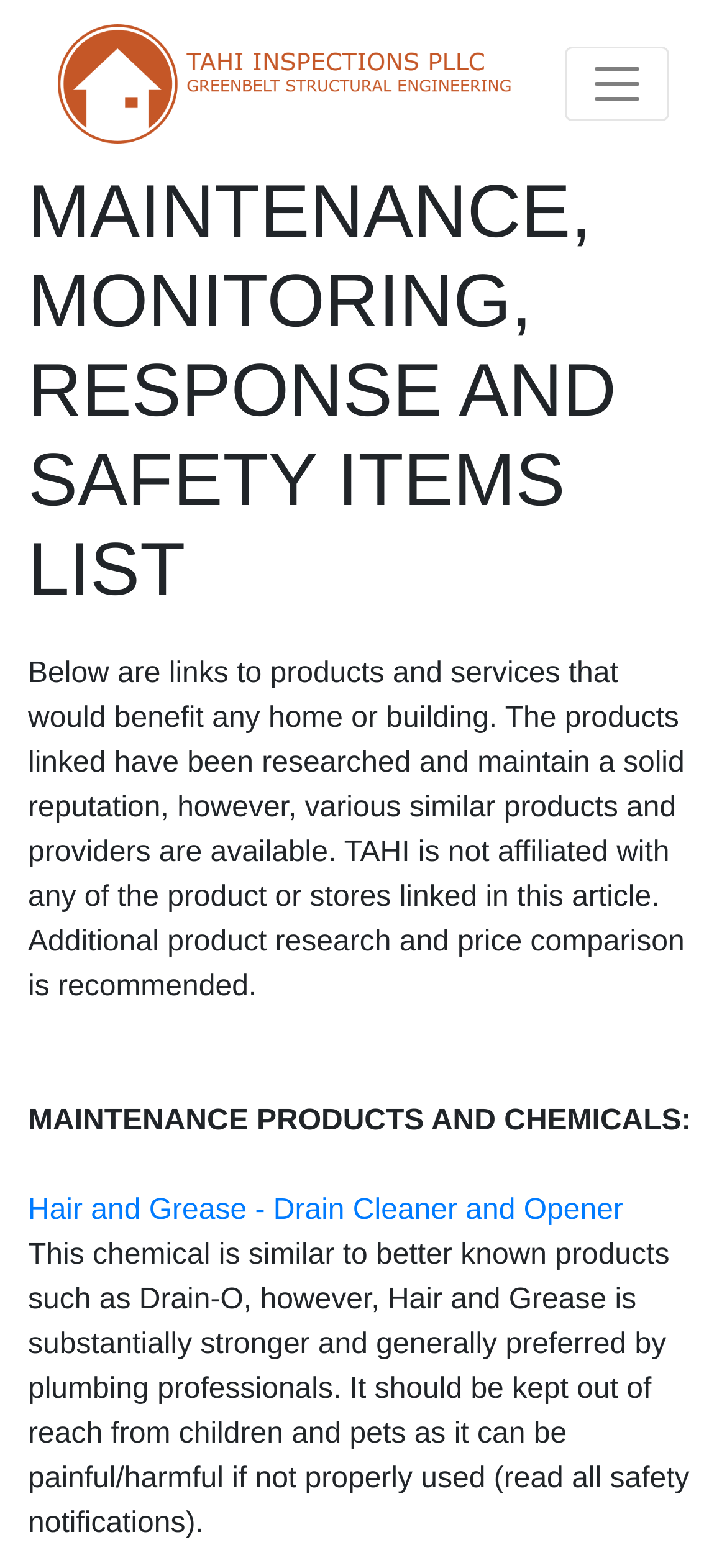What is the logo of the company?
Using the image as a reference, give an elaborate response to the question.

The logo is located at the top left corner of the webpage, and it is an image with the text 'The Austin Home Inspector'.